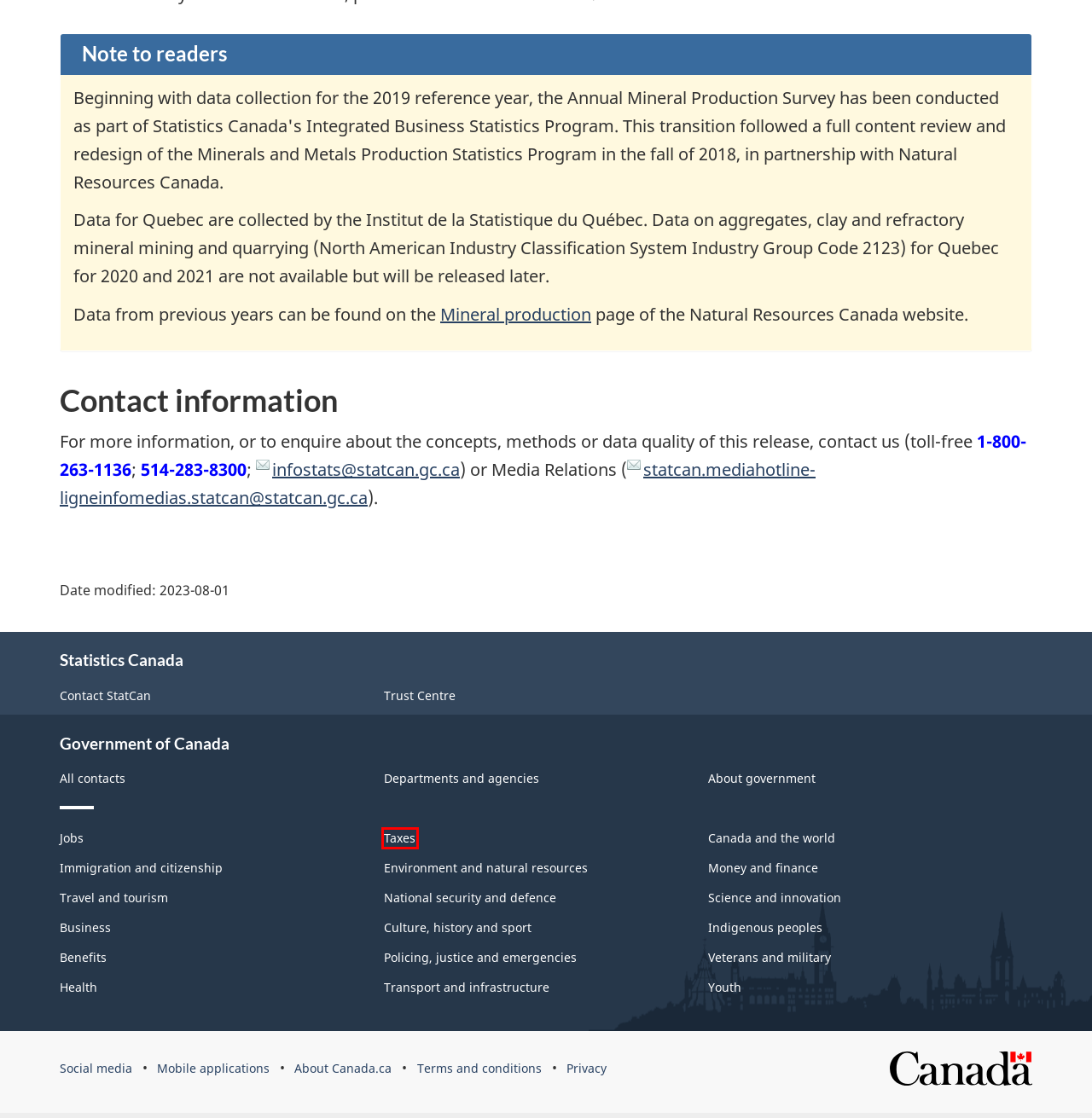You are presented with a screenshot of a webpage with a red bounding box. Select the webpage description that most closely matches the new webpage after clicking the element inside the red bounding box. The options are:
A. Indigenous peoples - Canada.ca
B. Immigration and citizenship - Canada.ca
C. Minerals and metals statistics: production | Natural Resources Canada
D. Taxes - Canada.ca
E. Youth in Canada - Canada.ca
F. Transport and infrastructure - Canada.ca
G. Veterans and military - Canada.ca
H. Social media - Canada.ca

D